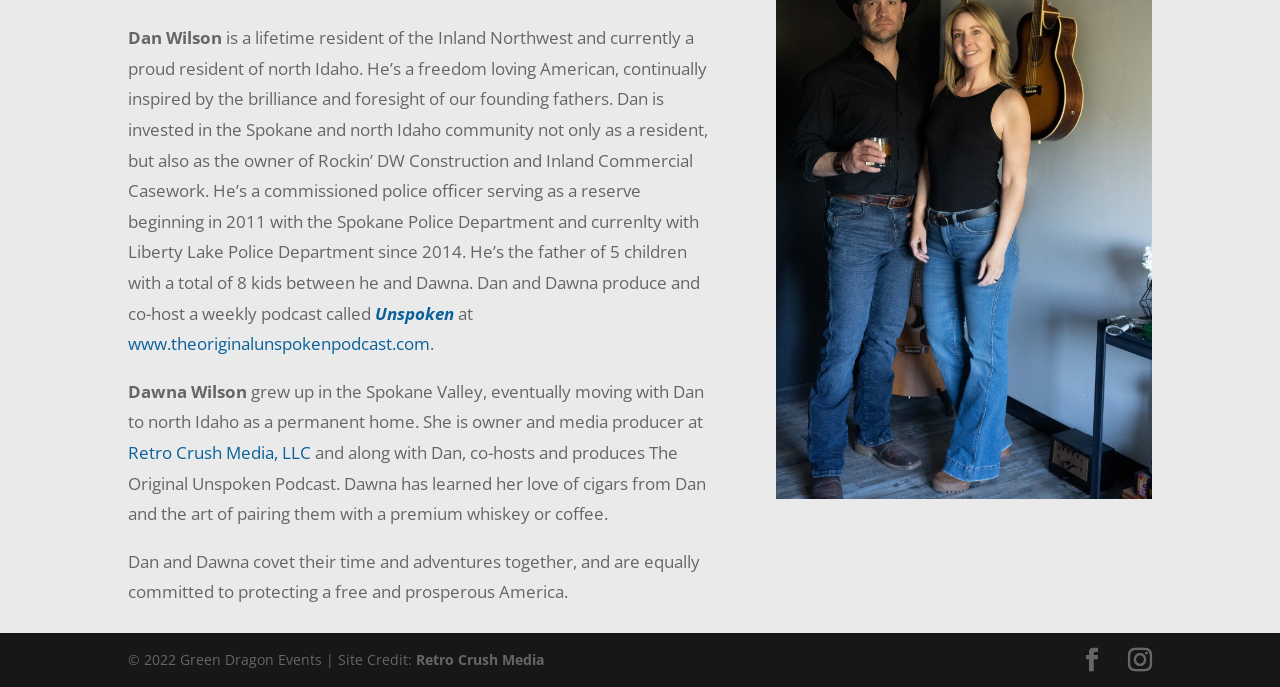Locate the bounding box of the UI element based on this description: "Retro Crush Media, LLC". Provide four float numbers between 0 and 1 as [left, top, right, bottom].

[0.1, 0.642, 0.243, 0.675]